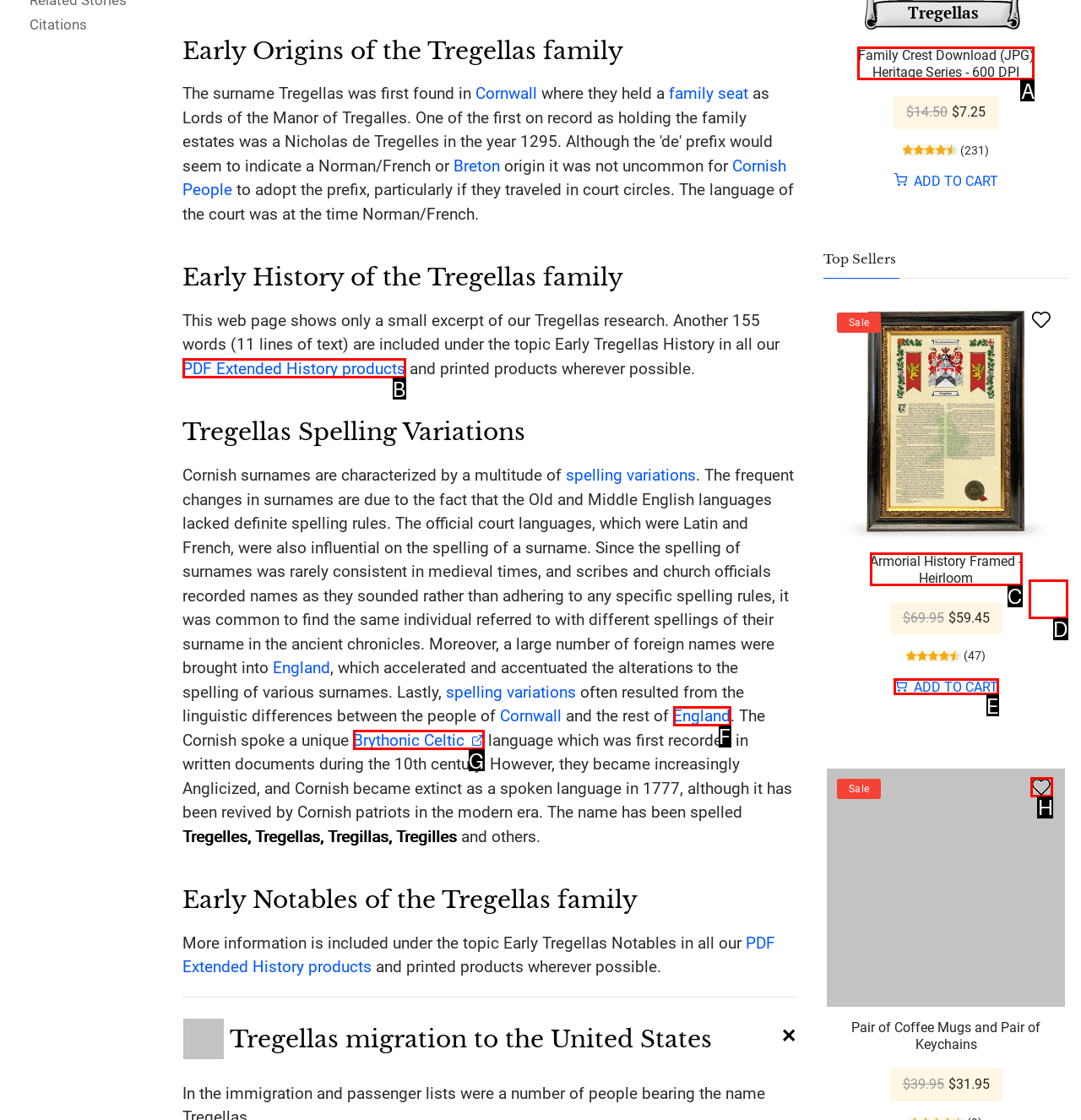Determine which HTML element best fits the description: Armorial History Framed - Heirloom
Answer directly with the letter of the matching option from the available choices.

C